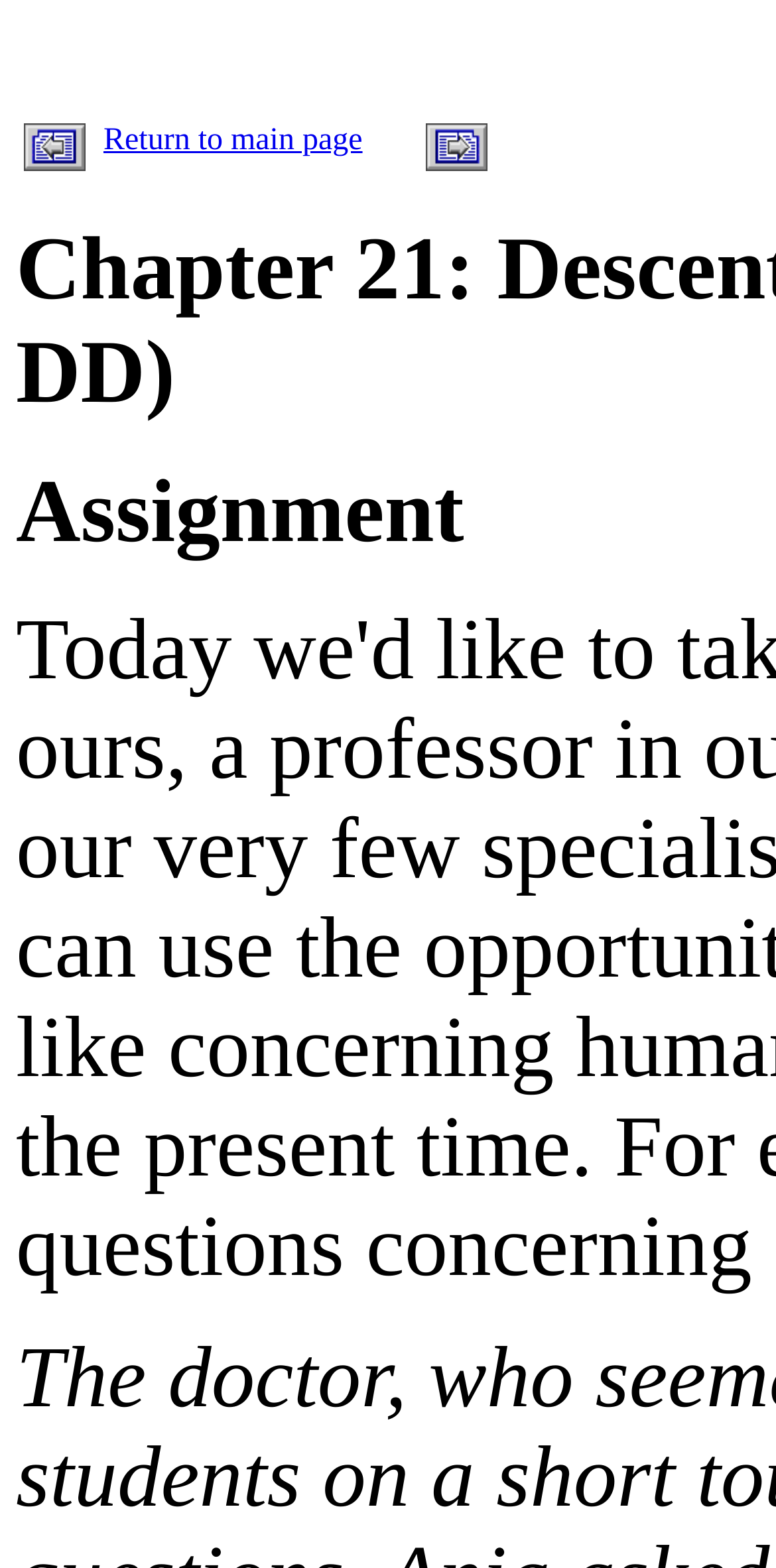What is the purpose of the image in the first table cell?
Could you answer the question with a detailed and thorough explanation?

The image in the first table cell has a description of 'Previous Page', which suggests that it is a navigation button to go to the previous page. This is a common design pattern in web pages, where an image is used to represent a navigation action.